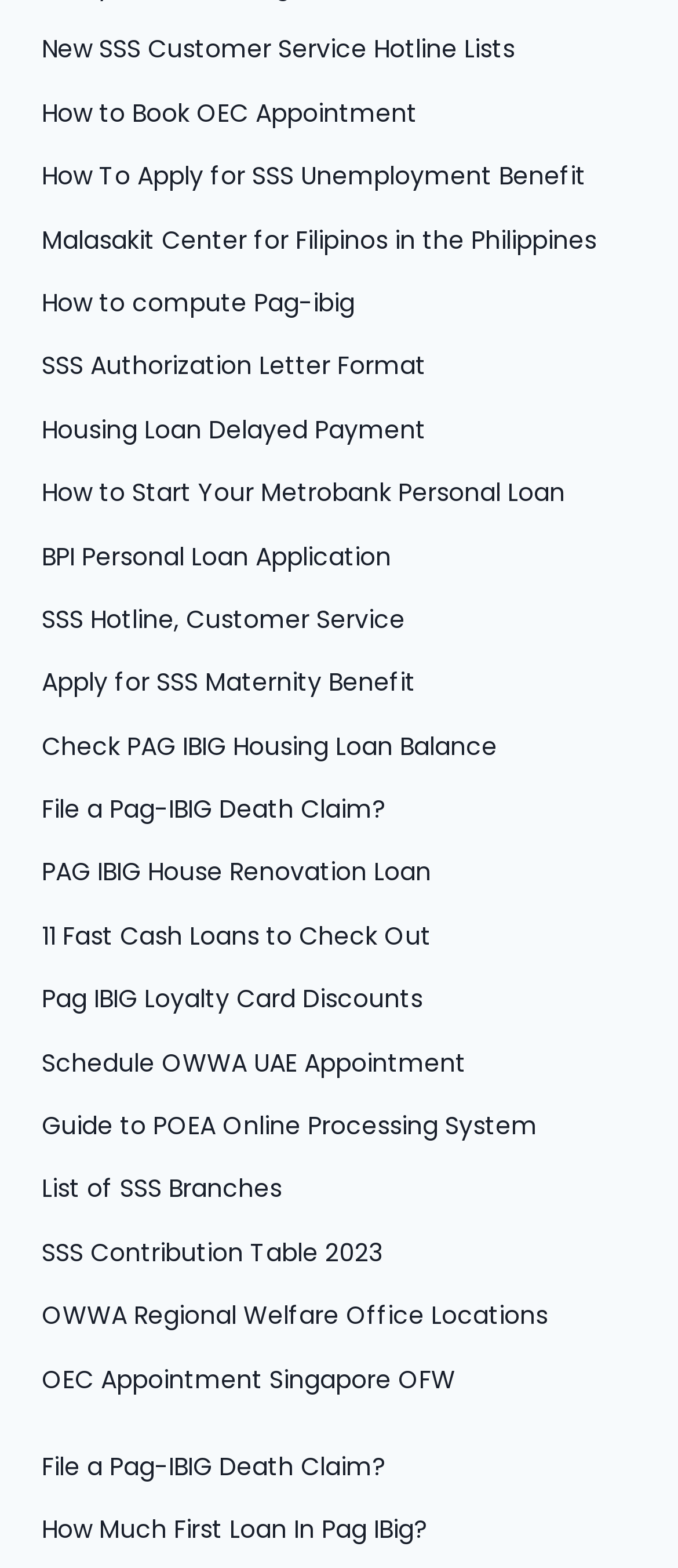Please respond to the question with a concise word or phrase:
What is the topic of the links on this webpage?

Philippine government services